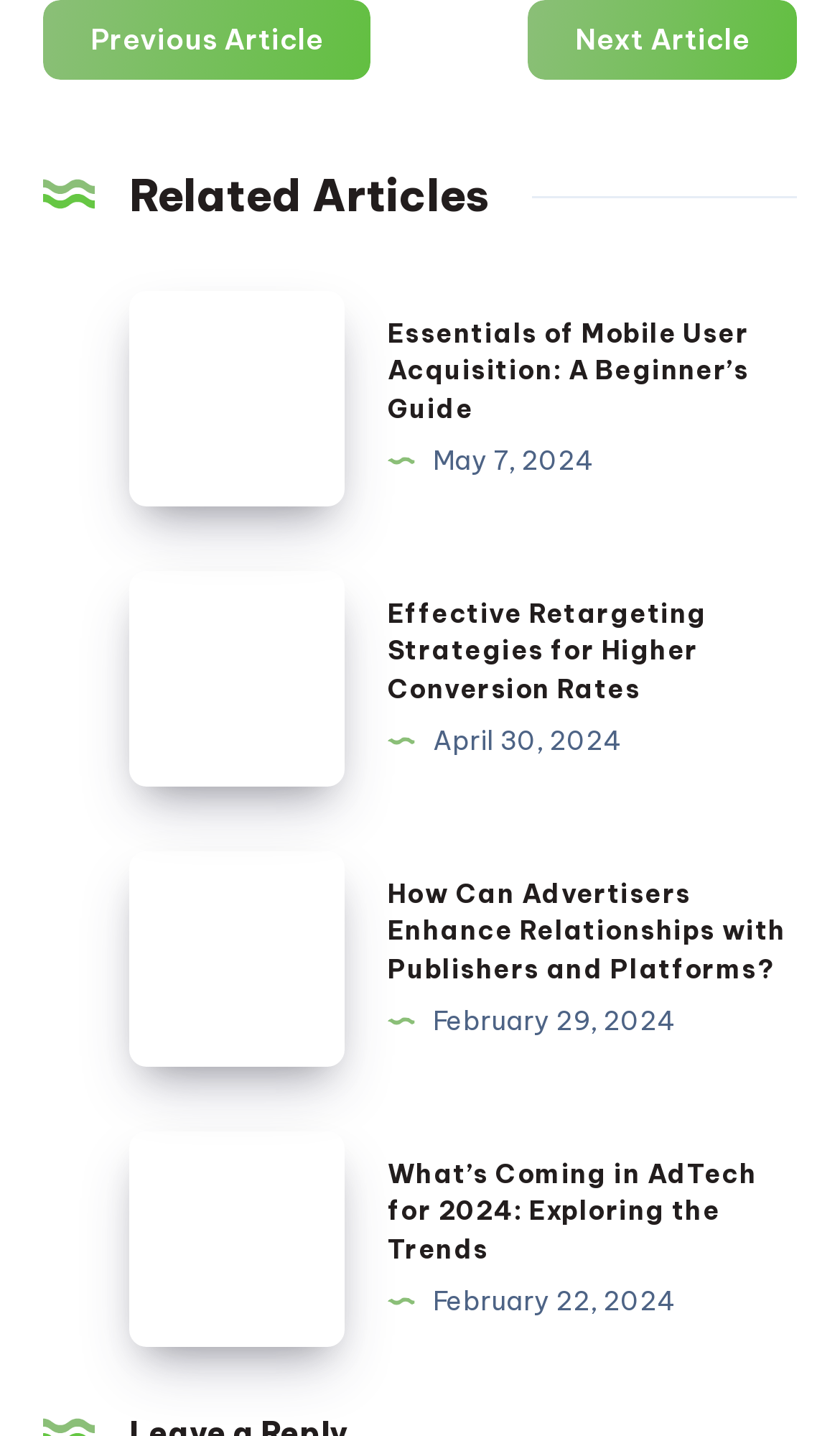Are the related articles sorted in chronological order?
Based on the image, respond with a single word or phrase.

Yes